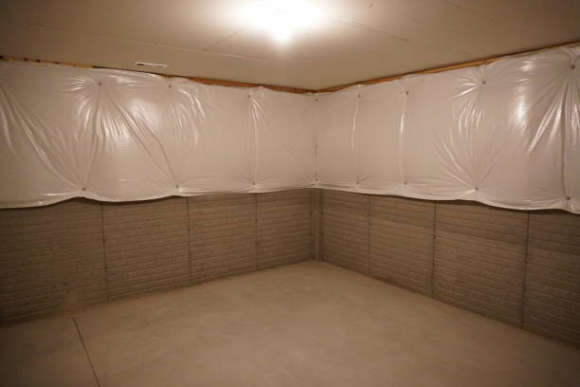Provide a comprehensive description of the image.

The image depicts a newly waterproofed basement space, showcasing the interior walls that have been treated to prevent water ingress. The room features a clean concrete floor and is enveloped by a smooth, white plastic sheeting that extends from the ceiling to the mid-point of the walls. The lower section comprises exposed concrete blocks, which provide a sturdy base. This setup highlights effective moisture control measures, essential for maintaining a dry and healthy environment in the basement. Proper waterproofing techniques like this are crucial for preventing issues such as mold growth and structural damage, ensuring the longevity and safety of the home.